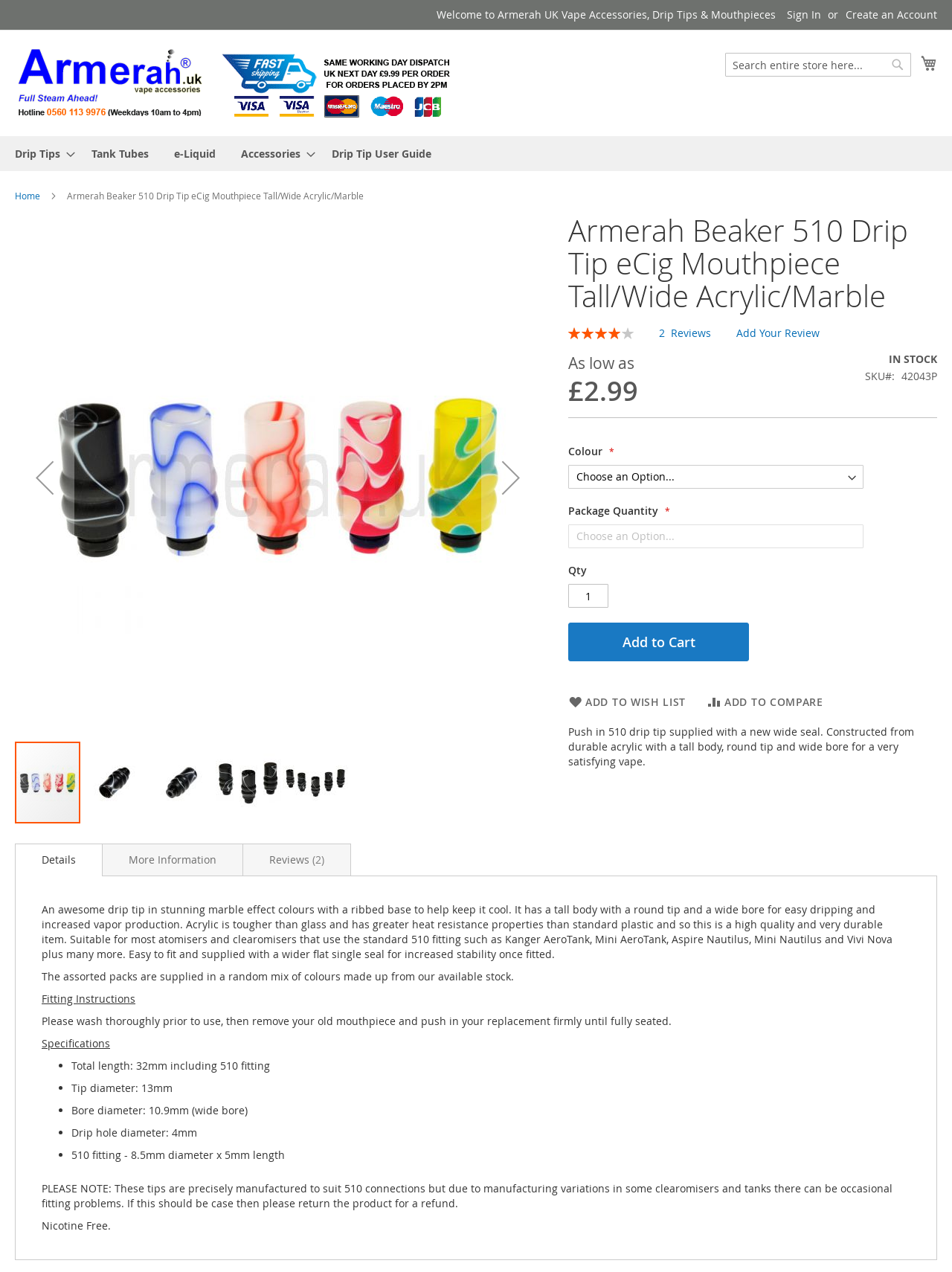Please find the top heading of the webpage and generate its text.

Armerah Beaker 510 Drip Tip eCig Mouthpiece Tall/Wide Acrylic/Marble